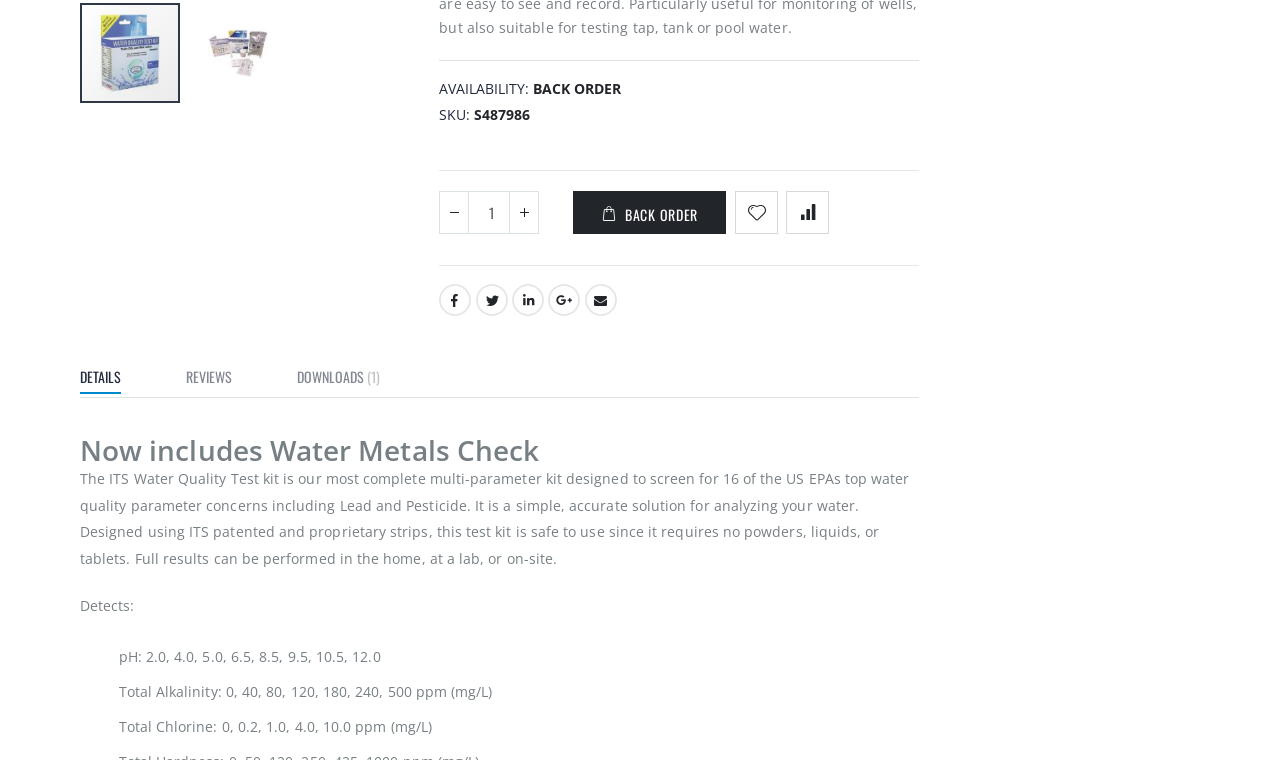Given the description "Downloads 1", determine the bounding box of the corresponding UI element.

[0.232, 0.473, 0.32, 0.542]